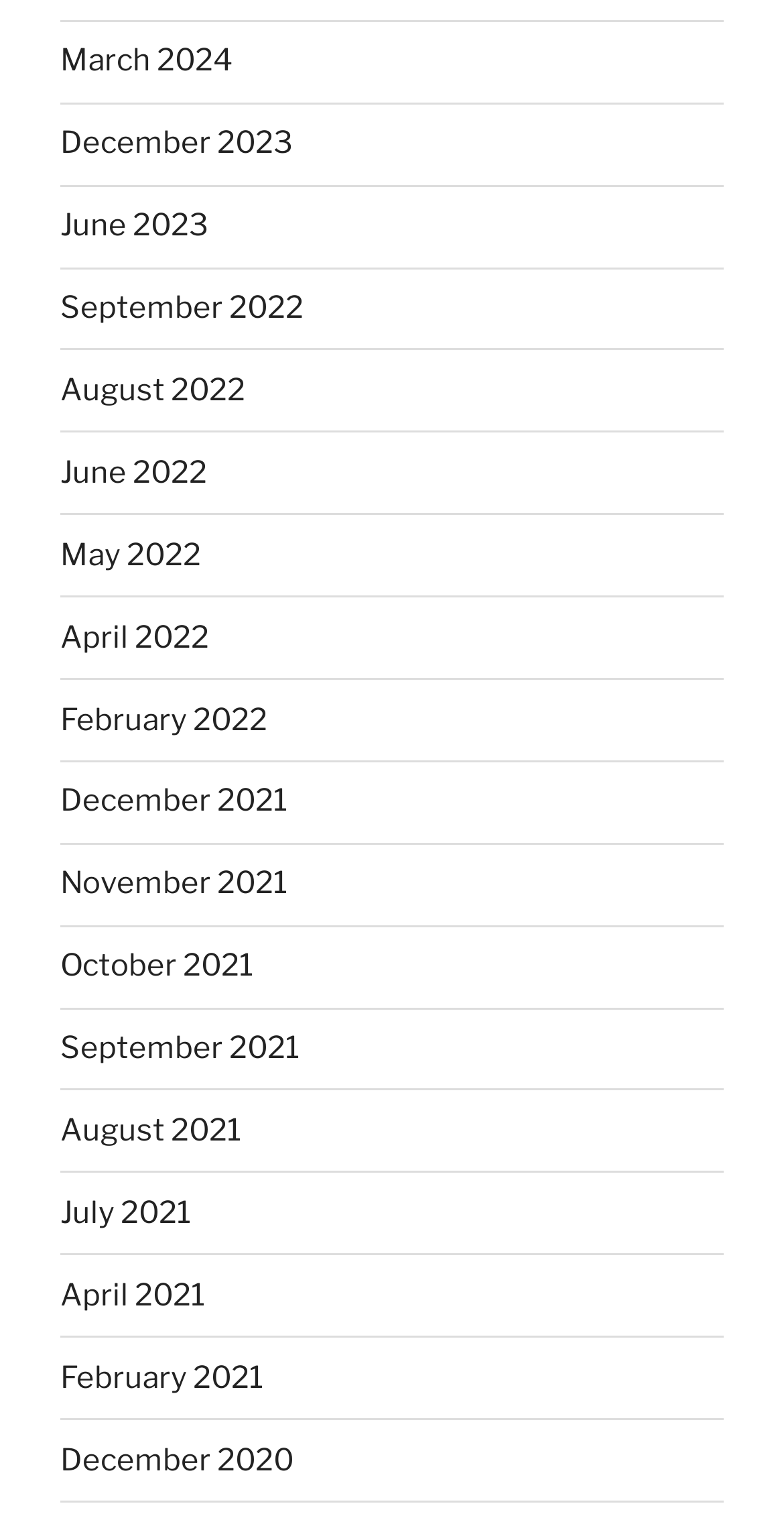Please identify the bounding box coordinates for the region that you need to click to follow this instruction: "browse June 2022".

[0.077, 0.3, 0.264, 0.324]